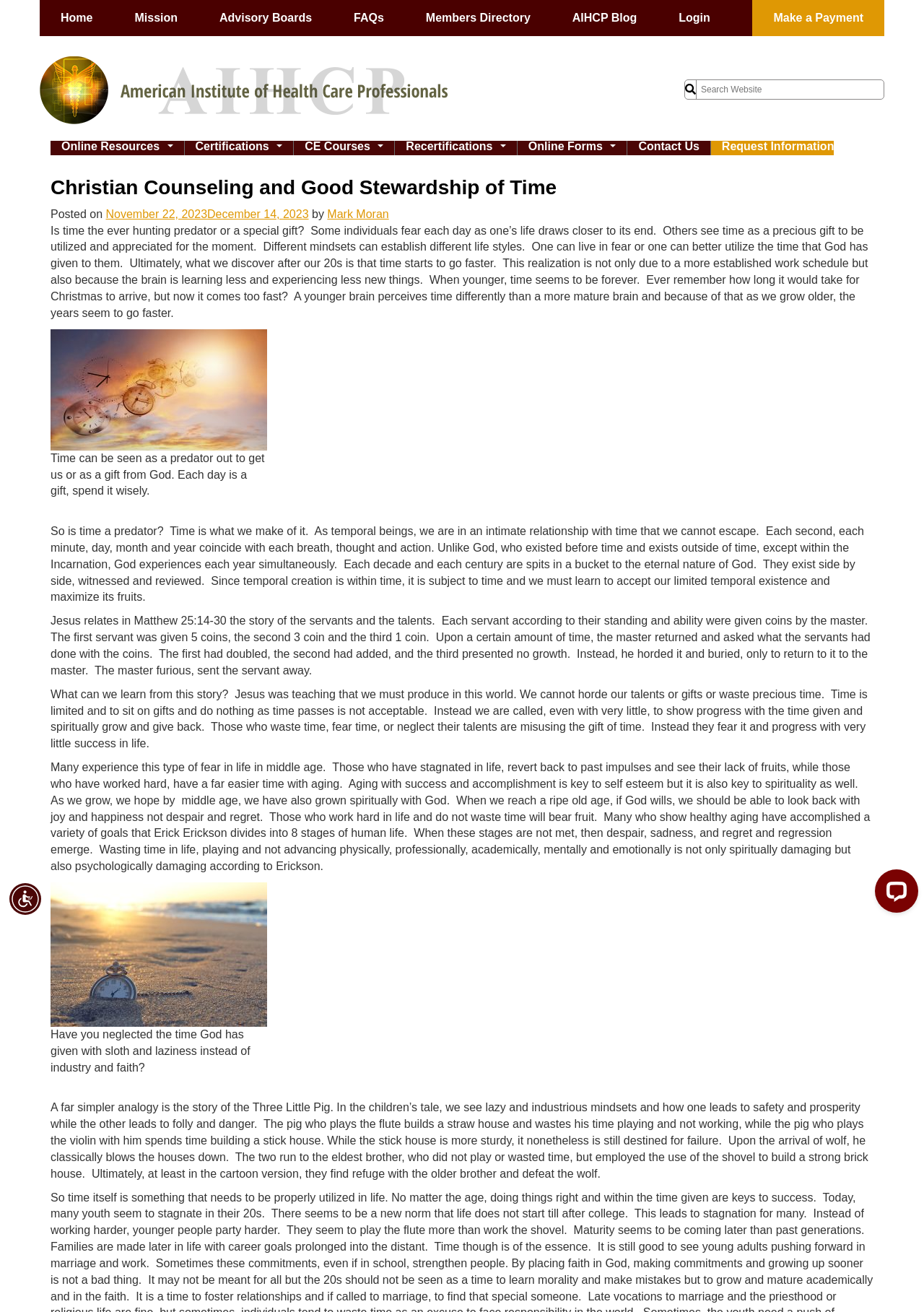Provide a comprehensive description of the webpage.

This webpage is about Christian counseling and good stewardship of time. At the top, there is a navigation menu with links to various pages, including "Home", "Mission", "Advisory Boards", "FAQs", "Members Directory", "AIHCP Blog", "Login", and "Make a Payment". Below the navigation menu, there is a logo of the American Institute of Health Care Professionals, accompanied by a search box and a button.

The main content of the webpage is an article about the importance of using time wisely. The article begins with a heading "Christian Counseling and Good Stewardship of Time" and is divided into several paragraphs. The text discusses how people perceive time differently, and how it can be seen as a predator or a gift from God. It also references a biblical story about servants and talents, emphasizing the importance of producing and growing in this world.

Throughout the article, there are two images with captions, one of which is a figurative representation of time as a predator or a gift, and the other is an illustration of the consequences of neglecting the time God has given. The article concludes with an analogy of the Three Little Pigs, highlighting the importance of industriousness and faith.

On the right side of the webpage, there is a LiveChat chat widget, allowing users to interact with the website's support team. At the bottom of the page, there is a link to review AIHCP's Christian Counseling Certification.